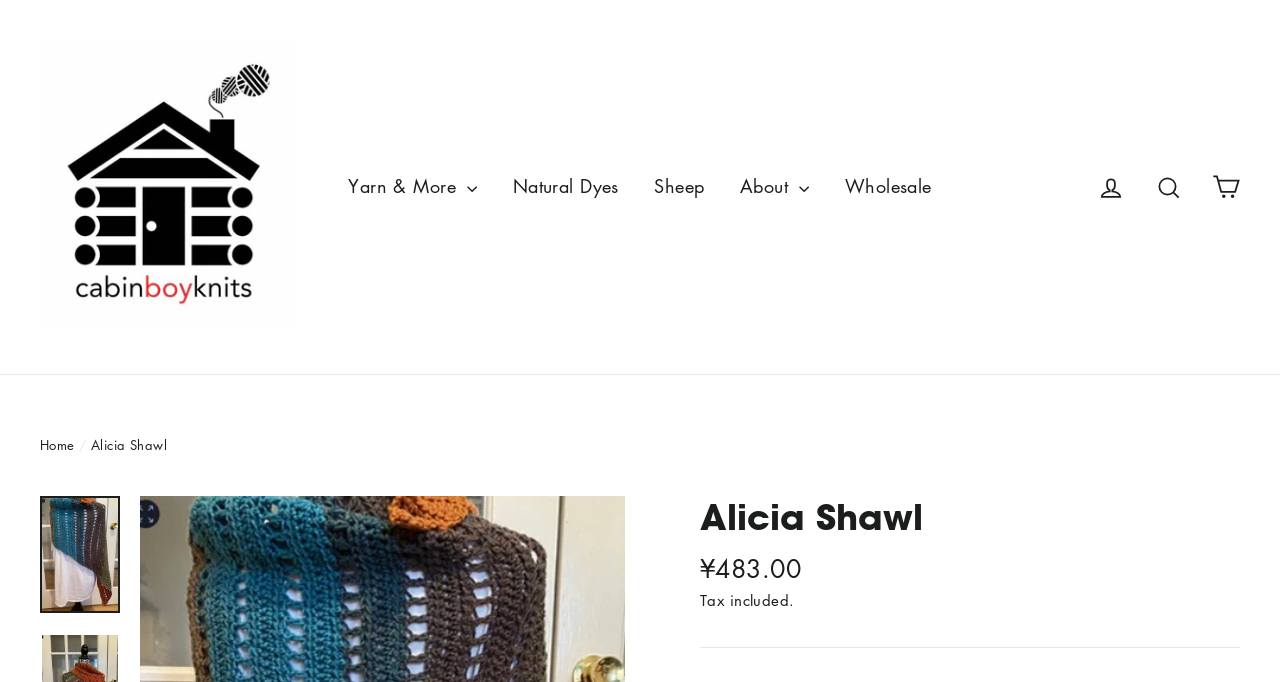Please specify the coordinates of the bounding box for the element that should be clicked to carry out this instruction: "log in". The coordinates must be four float numbers between 0 and 1, formatted as [left, top, right, bottom].

[0.848, 0.241, 0.888, 0.307]